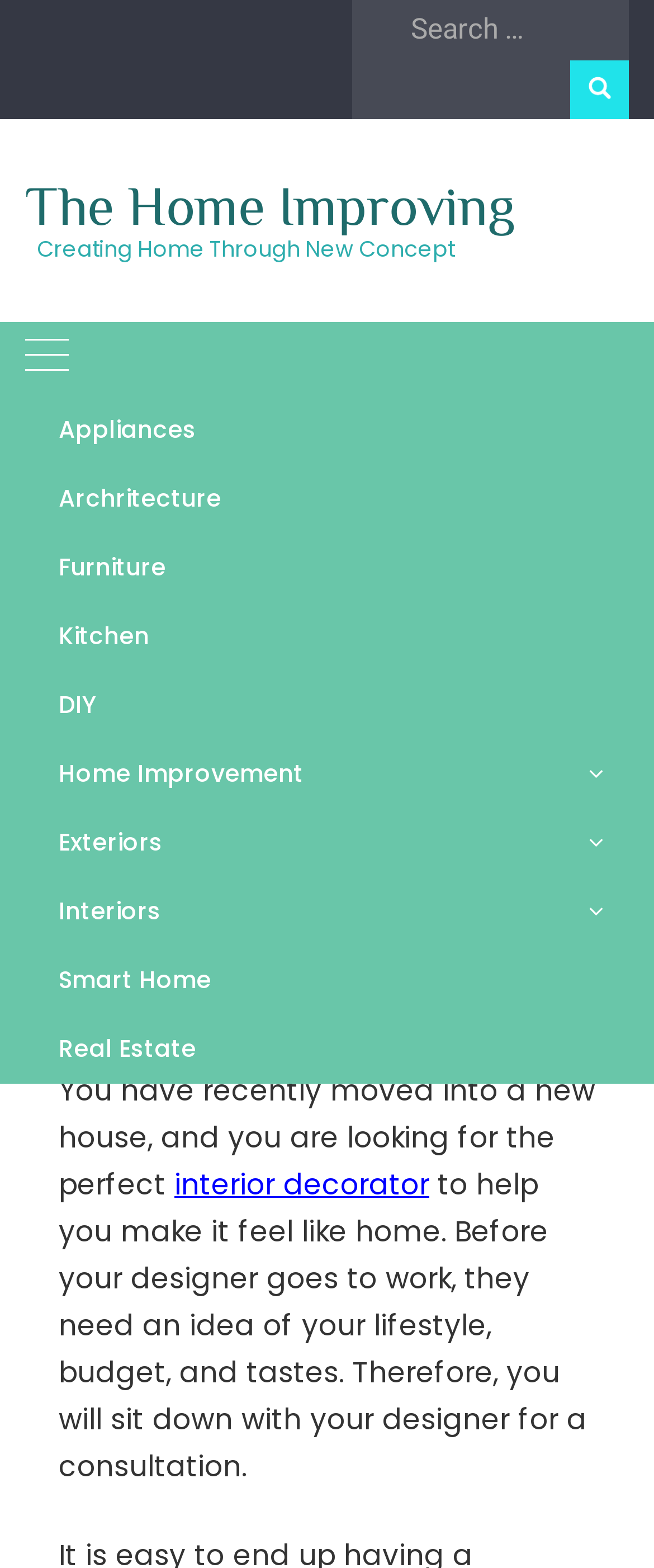Please identify the bounding box coordinates of the region to click in order to complete the task: "Read the article about preparing for an interior design consultation". The coordinates must be four float numbers between 0 and 1, specified as [left, top, right, bottom].

[0.038, 0.455, 0.962, 0.659]